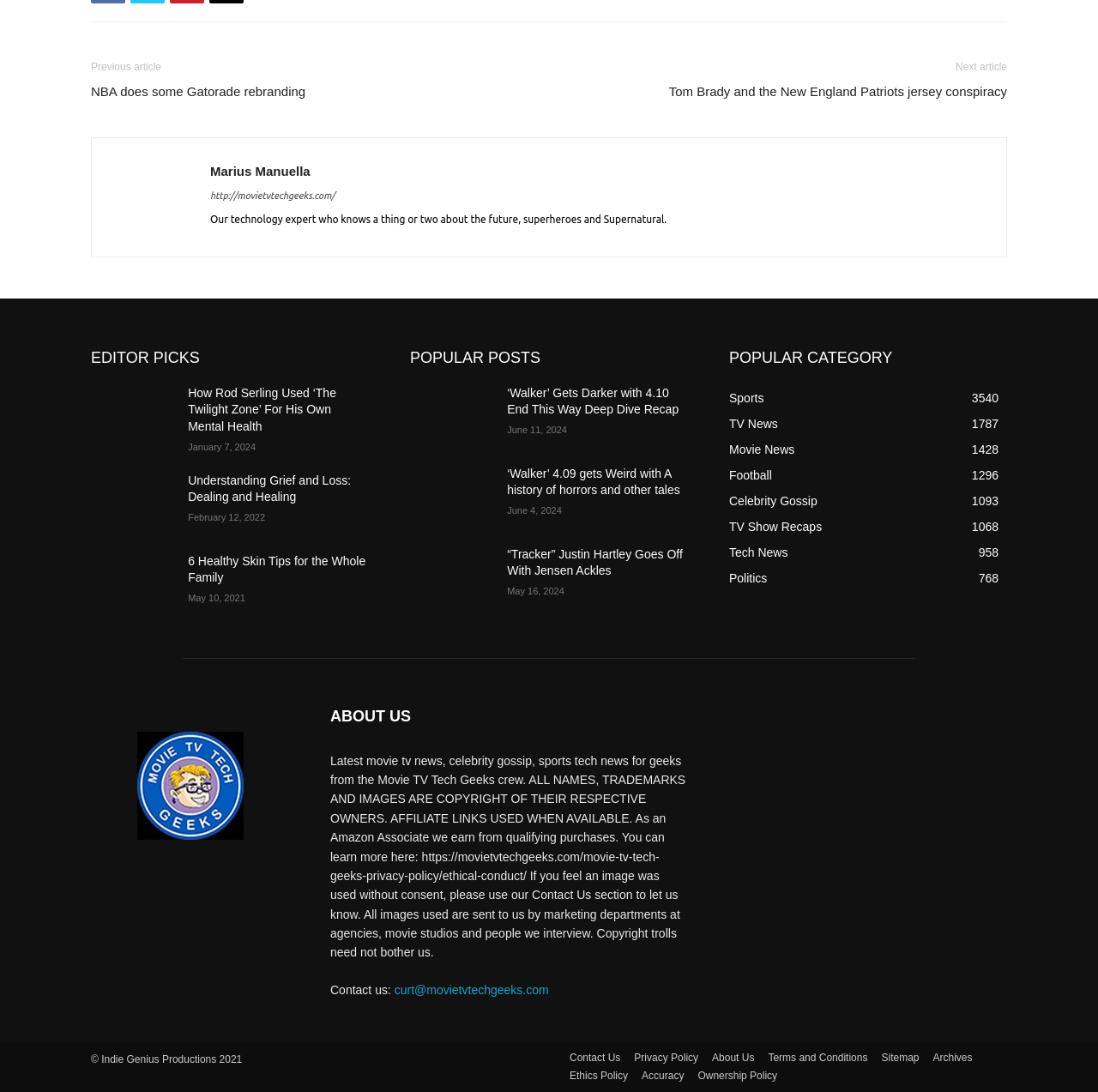Please locate the bounding box coordinates of the element that should be clicked to achieve the given instruction: "Contact the website via email".

[0.359, 0.9, 0.5, 0.913]